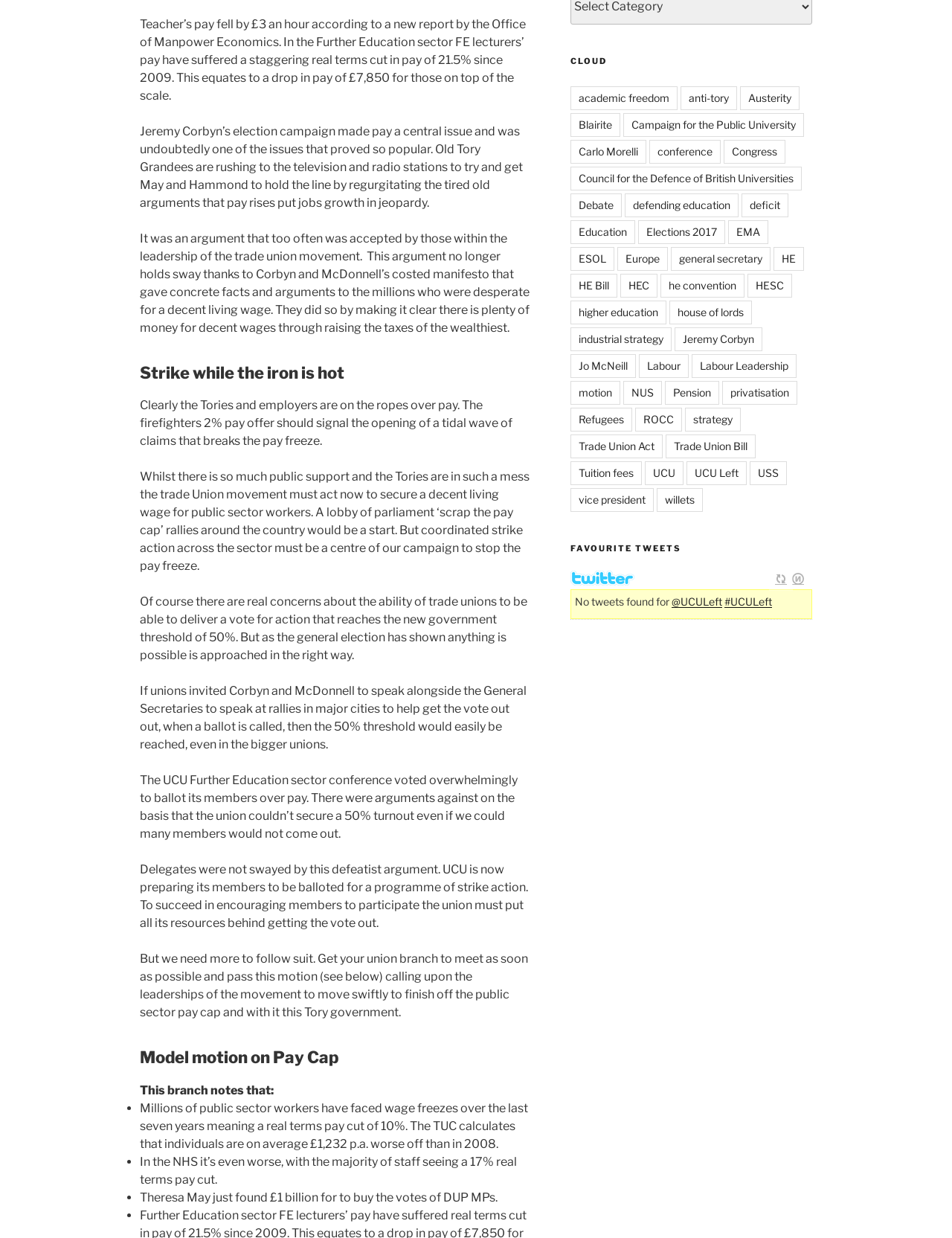Find and provide the bounding box coordinates for the UI element described here: "Trade Union Bill". The coordinates should be given as four float numbers between 0 and 1: [left, top, right, bottom].

[0.699, 0.351, 0.793, 0.37]